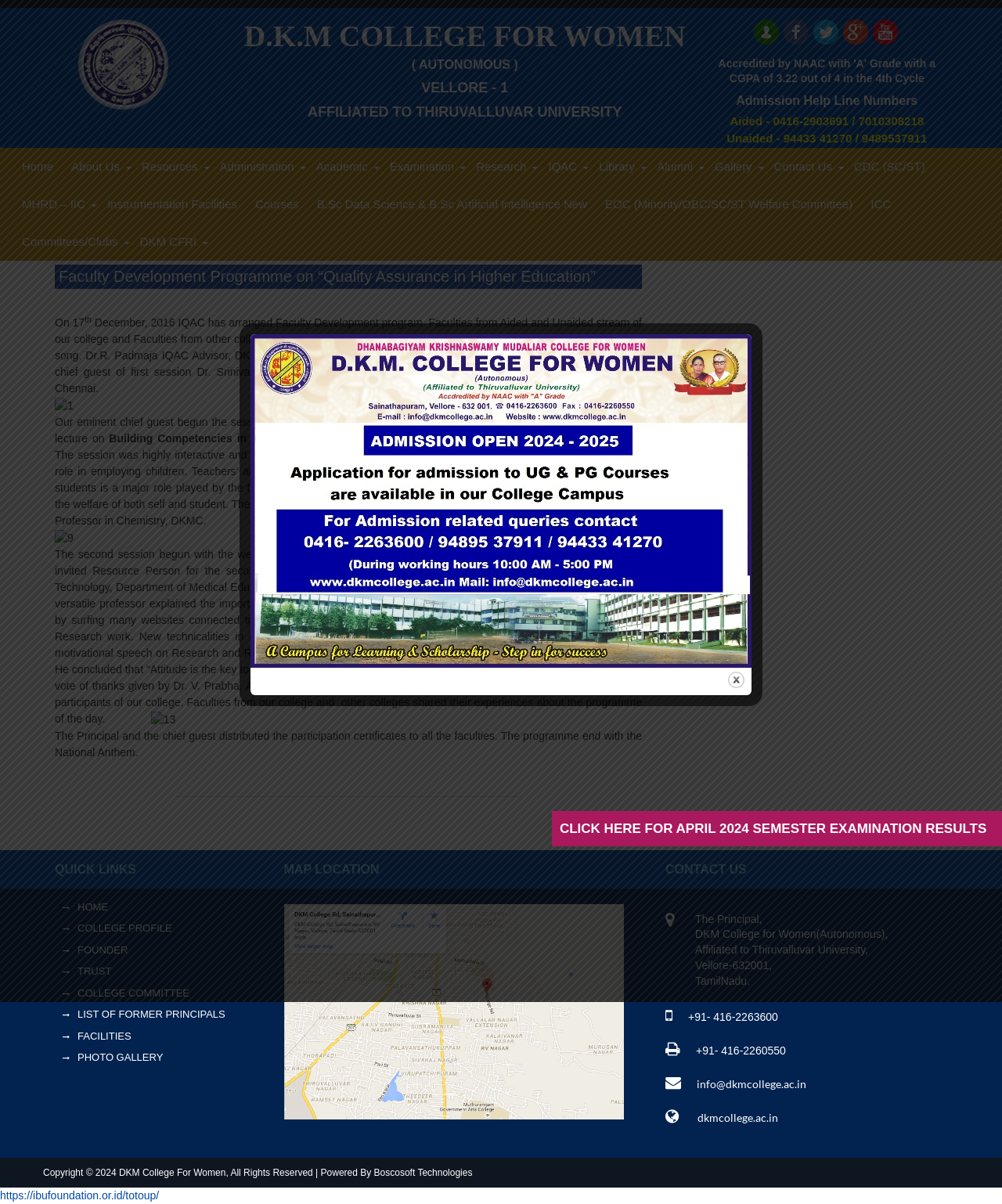Analyze the image and answer the question with as much detail as possible: 
What is the role of teachers according to the chief guest?

According to the static text element with ID 502, the chief guest emphasized that teachers carry the important role of being 'Changing agents' in the students' life, which means they have a significant impact on the students' development.